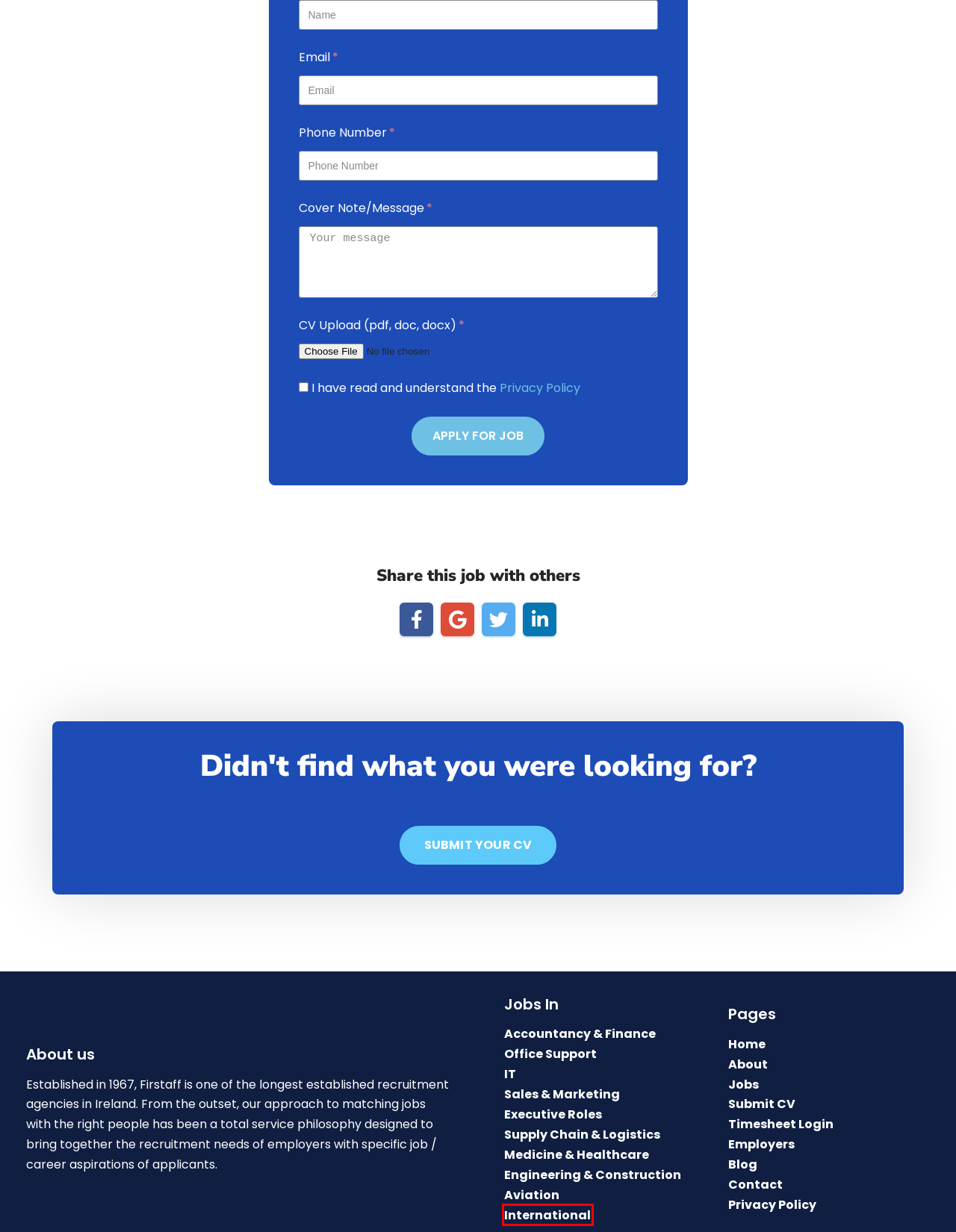You are provided a screenshot of a webpage featuring a red bounding box around a UI element. Choose the webpage description that most accurately represents the new webpage after clicking the element within the red bounding box. Here are the candidates:
A. Medical and Healthcare Jobs - Firstaff Recruitment Agency: Top Recruitment Agencies Dublin.
B. Temporary / Contract Jobseekers - Firstaff Recruitment Agency: Top Recruitment Agencies Dublin.
C. Accountancy and Finance Jobs - Firstaff Recruitment Agency: Top Recruitment Agencies Dublin.
D. Privacy Policy - Firstaff Recruitment Agency: Top Recruitment Agencies Dublin. Dublin
E. IT Jobs - Firstaff Recruitment Agency: Top Recruitment Agencies Dublin.
F. International Jobs - Firstaff Recruitment Agency: Top Recruitment Agencies Dublin. Dublin
G. Blog Posts (Interesting) - Firstaff Recruitment Agency: Top Recruitment Agencies Dublin.
H. Contact - Get in Touch - Firstaff Recruitment Agency: Top Recruitment Agencies Dublin. Dublin

F